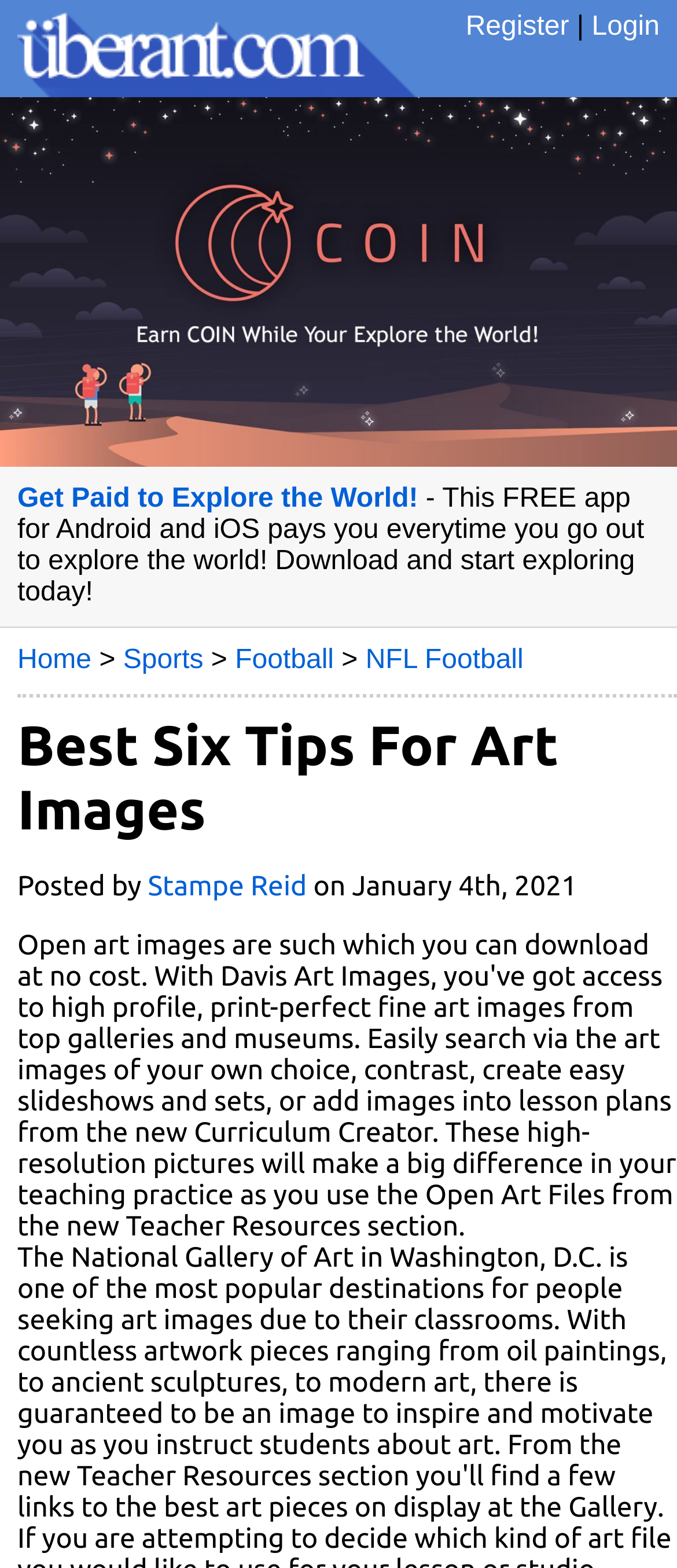Examine the screenshot and answer the question in as much detail as possible: What is the date of the article?

I found the date of the article by examining the static text 'on January 4th, 2021' which is located near the author's name.